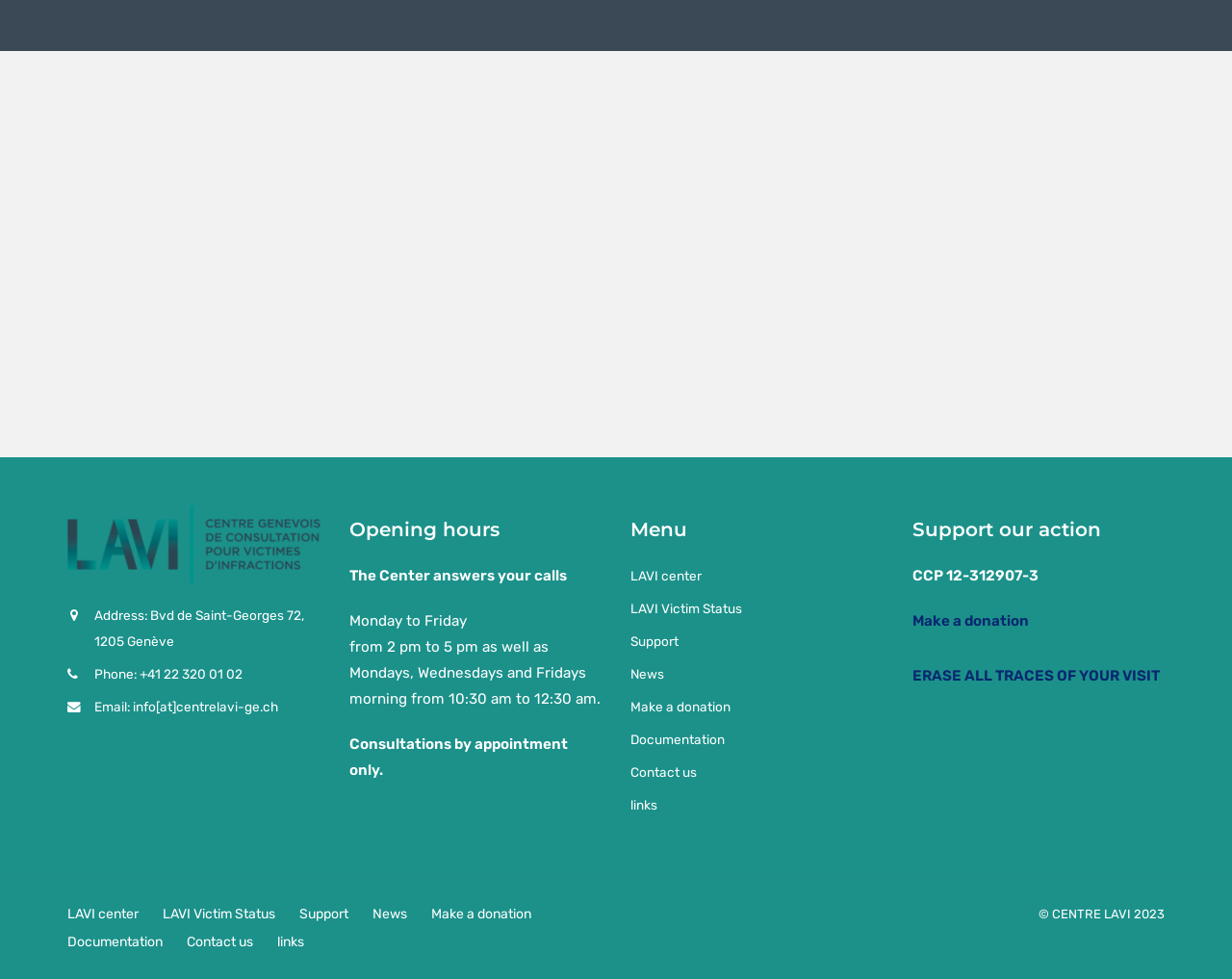Provide a brief response using a word or short phrase to this question:
What is the phone number of the Geneva LAVI Center?

+41 22 320 01 02